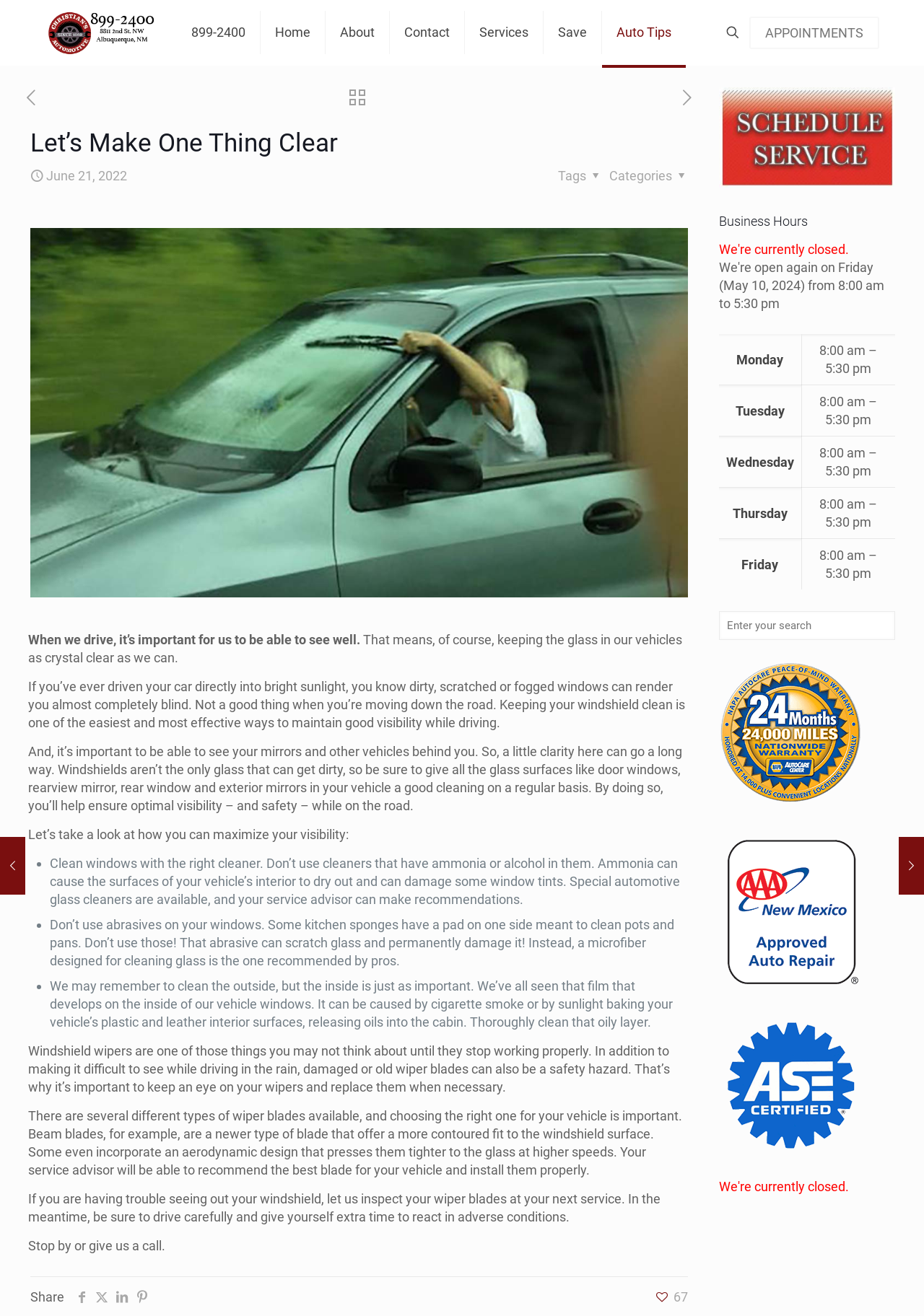What is the topic of the article?
Please respond to the question thoroughly and include all relevant details.

I read the article on the webpage and found that it is talking about the importance of windshield visibility while driving, and providing tips on how to maintain good visibility.